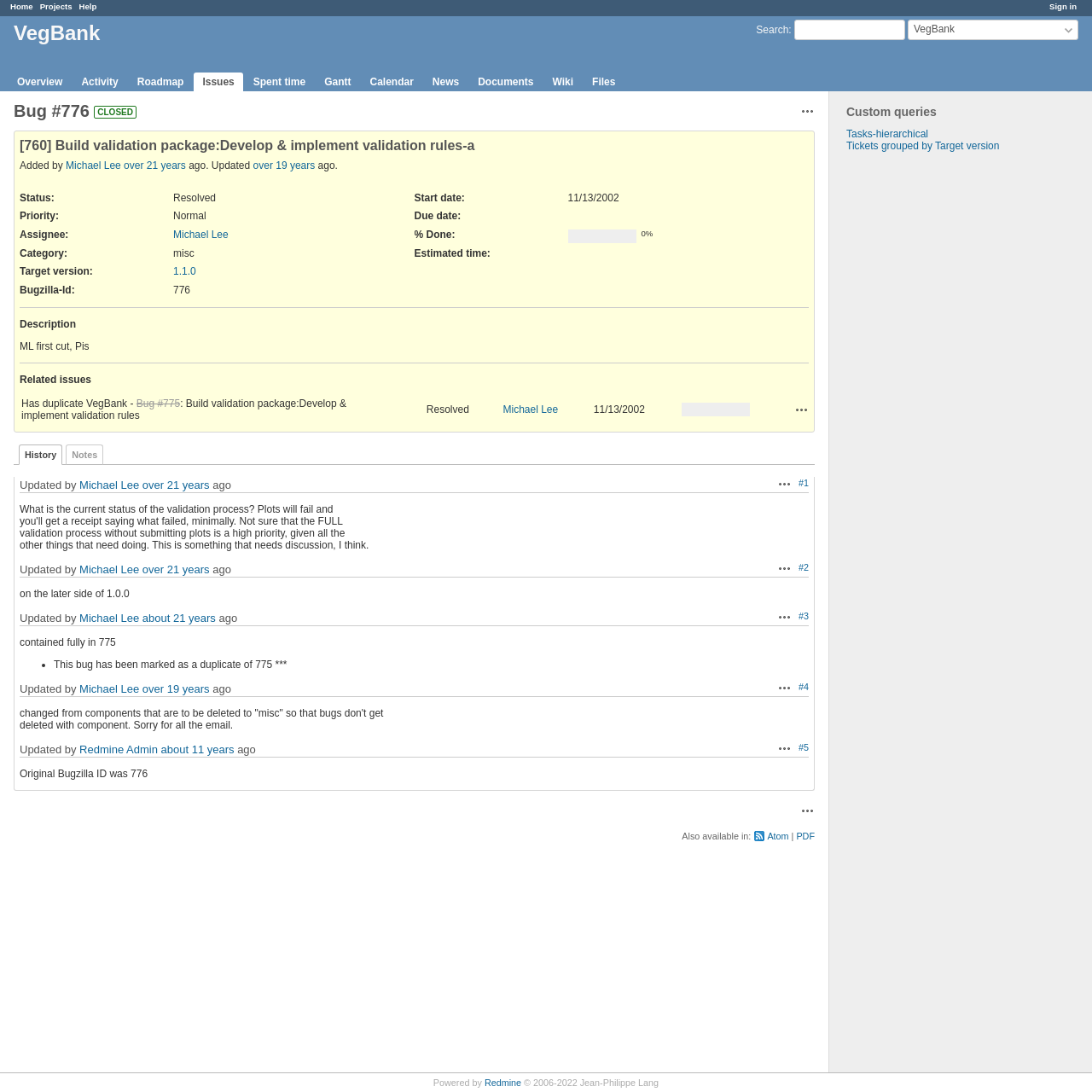What is the status of Bug #776?
Please respond to the question with a detailed and informative answer.

I found the status of Bug #776 by looking at the 'Status:' label and its corresponding value 'Resolved' on the webpage.